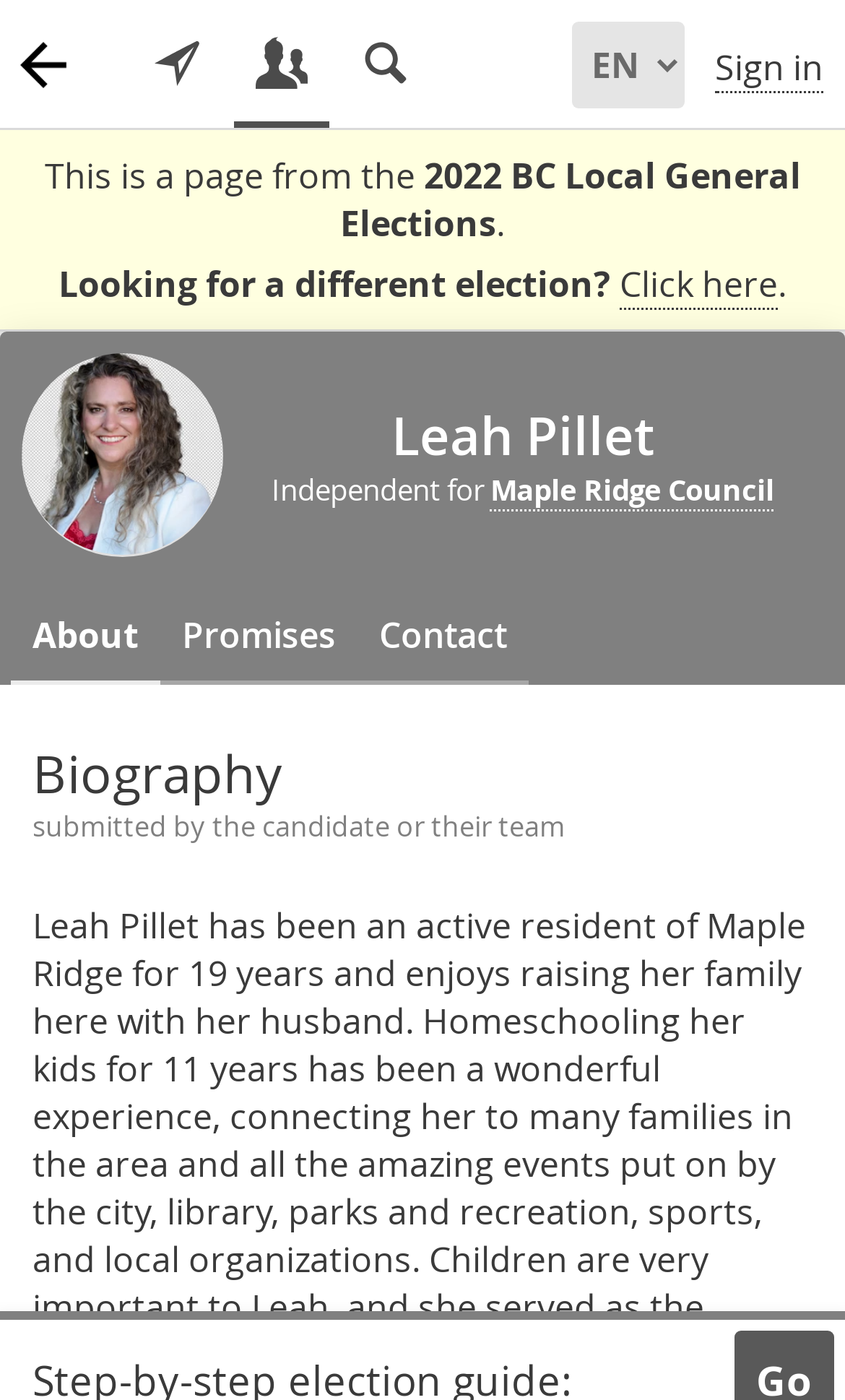Please provide a short answer using a single word or phrase for the question:
What is the municipality of the election?

Maple Ridge